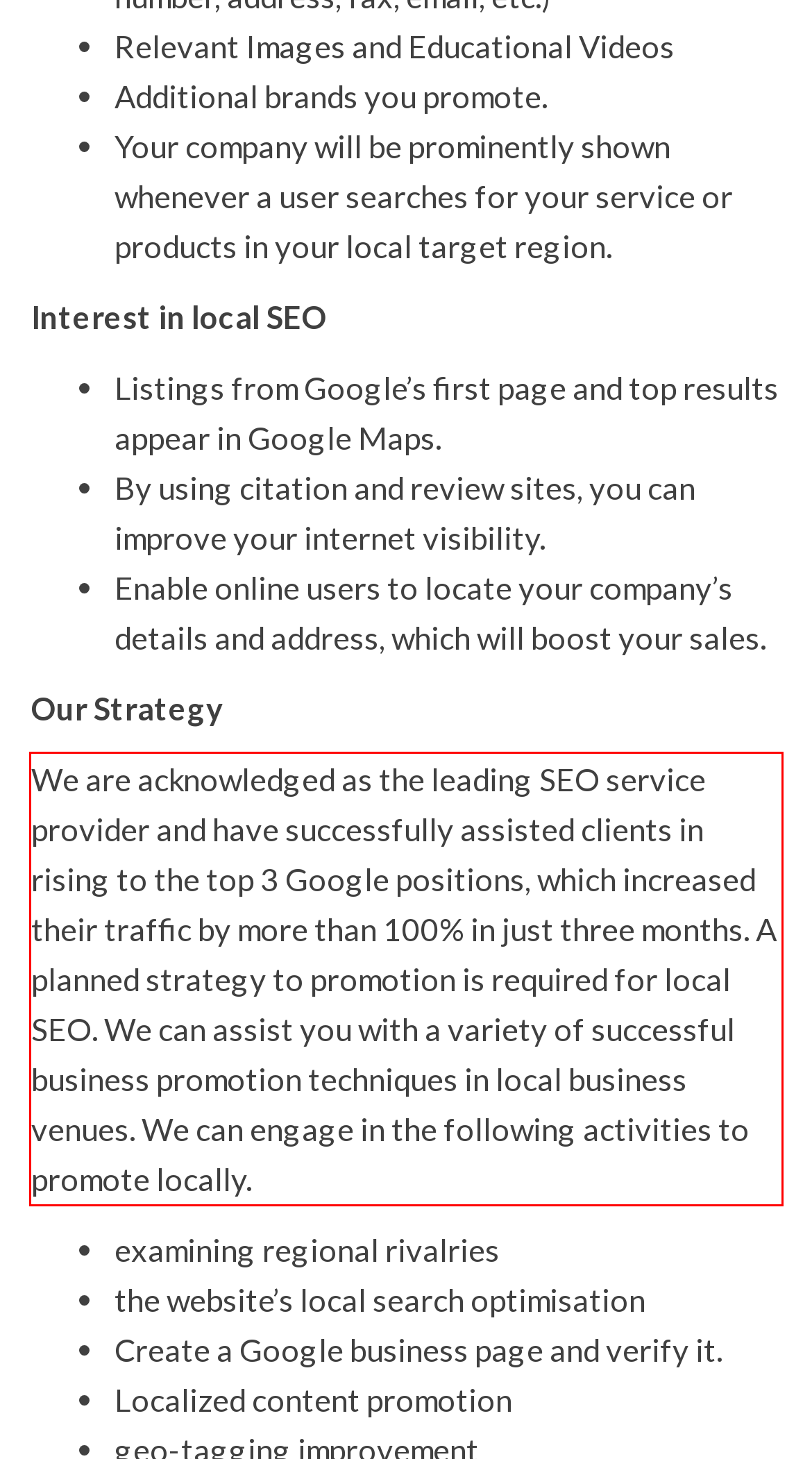Identify the red bounding box in the webpage screenshot and perform OCR to generate the text content enclosed.

We are acknowledged as the leading SEO service provider and have successfully assisted clients in rising to the top 3 Google positions, which increased their traffic by more than 100% in just three months. A planned strategy to promotion is required for local SEO. We can assist you with a variety of successful business promotion techniques in local business venues. We can engage in the following activities to promote locally.